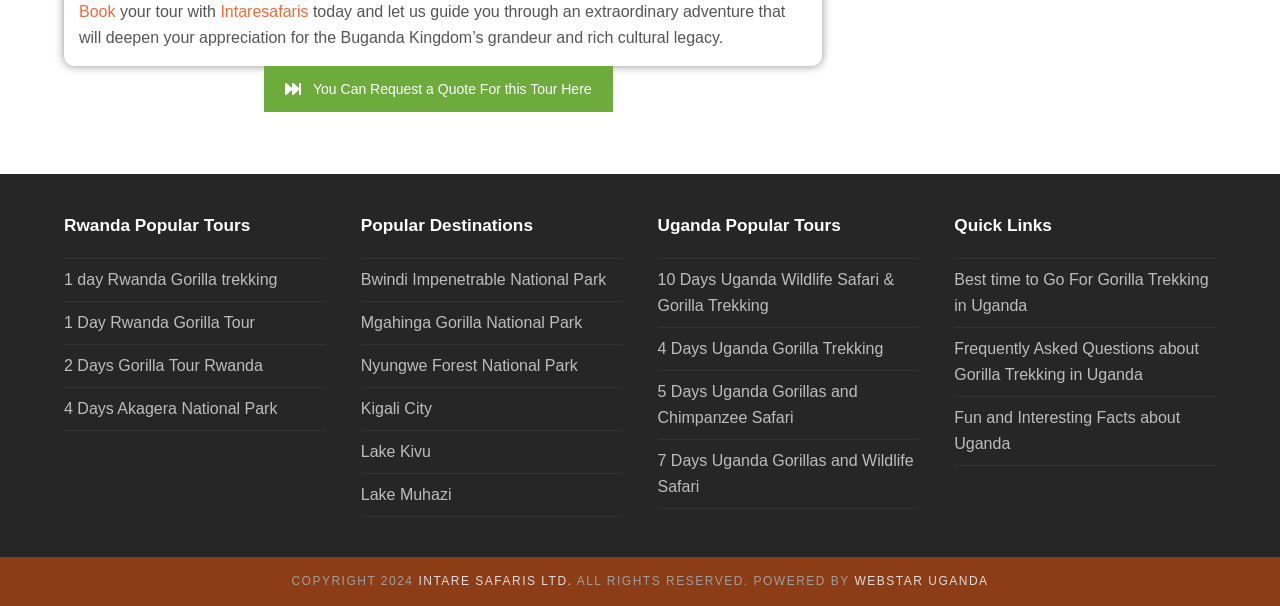Give the bounding box coordinates for the element described by: "Bwindi Impenetrable National Park".

[0.282, 0.447, 0.474, 0.475]